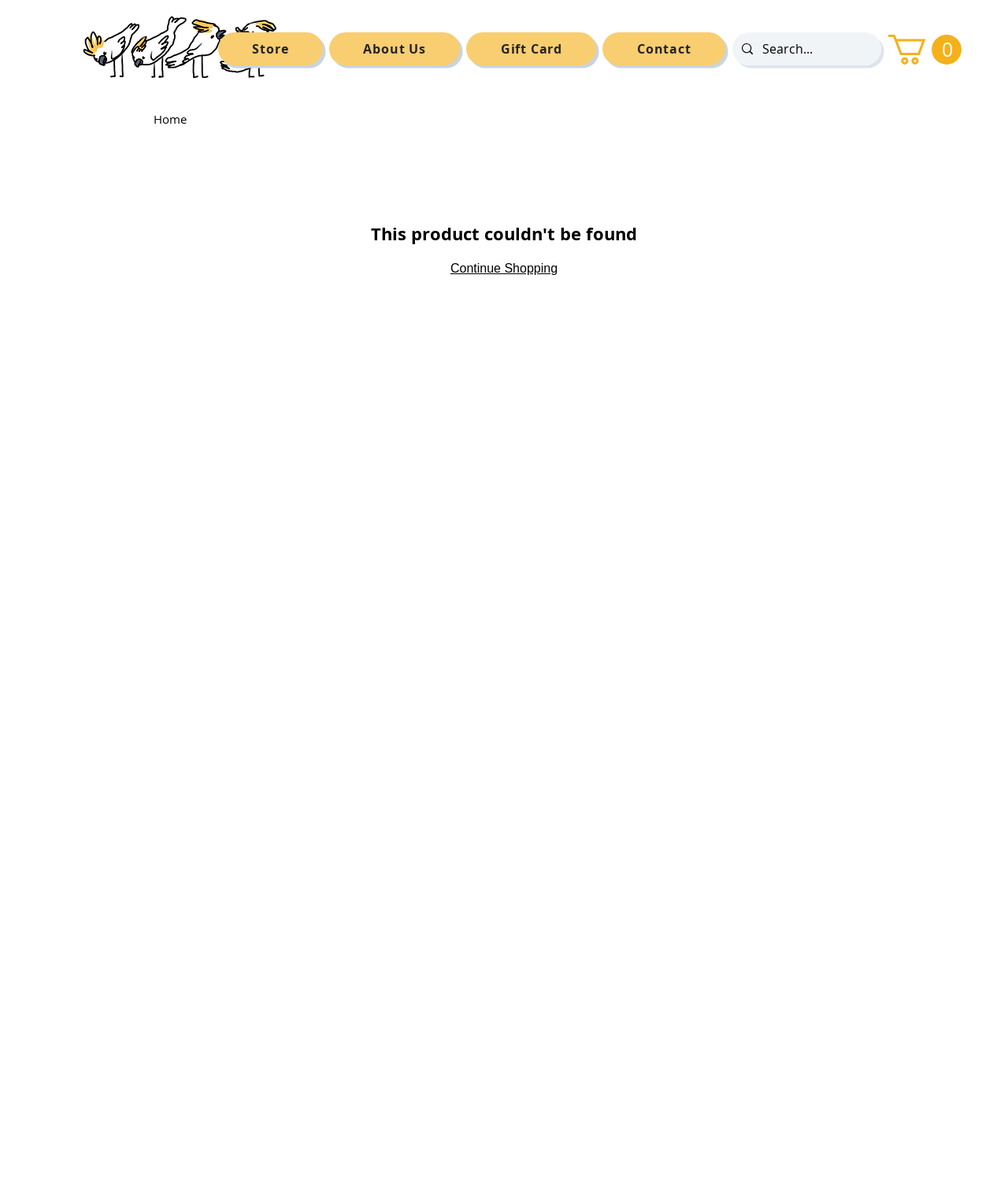What is the purpose of the search box?
Based on the content of the image, thoroughly explain and answer the question.

The search box is located on the top-right corner of the page, and it has a search icon and a text input field, indicating that its purpose is to allow users to search for something on the website.